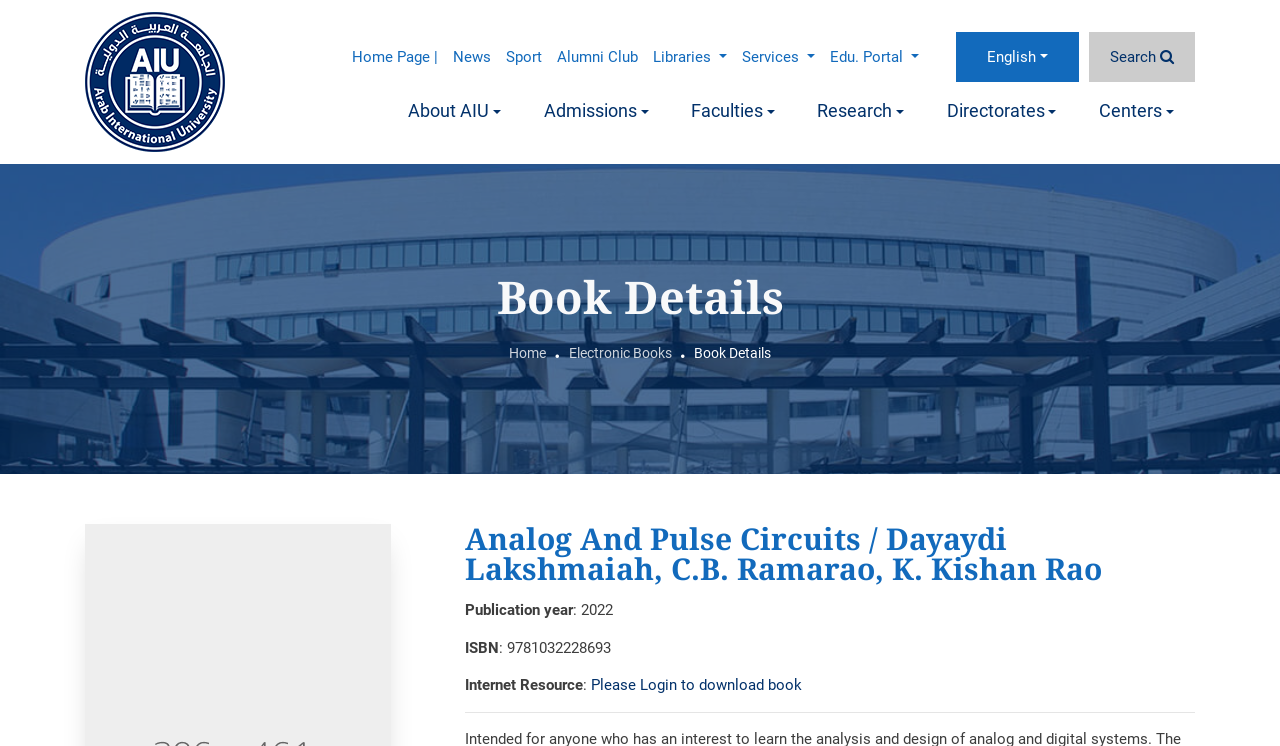Determine the bounding box coordinates for the element that should be clicked to follow this instruction: "Click on 'SUBMIT'". The coordinates should be given as four float numbers between 0 and 1, in the format [left, top, right, bottom].

None